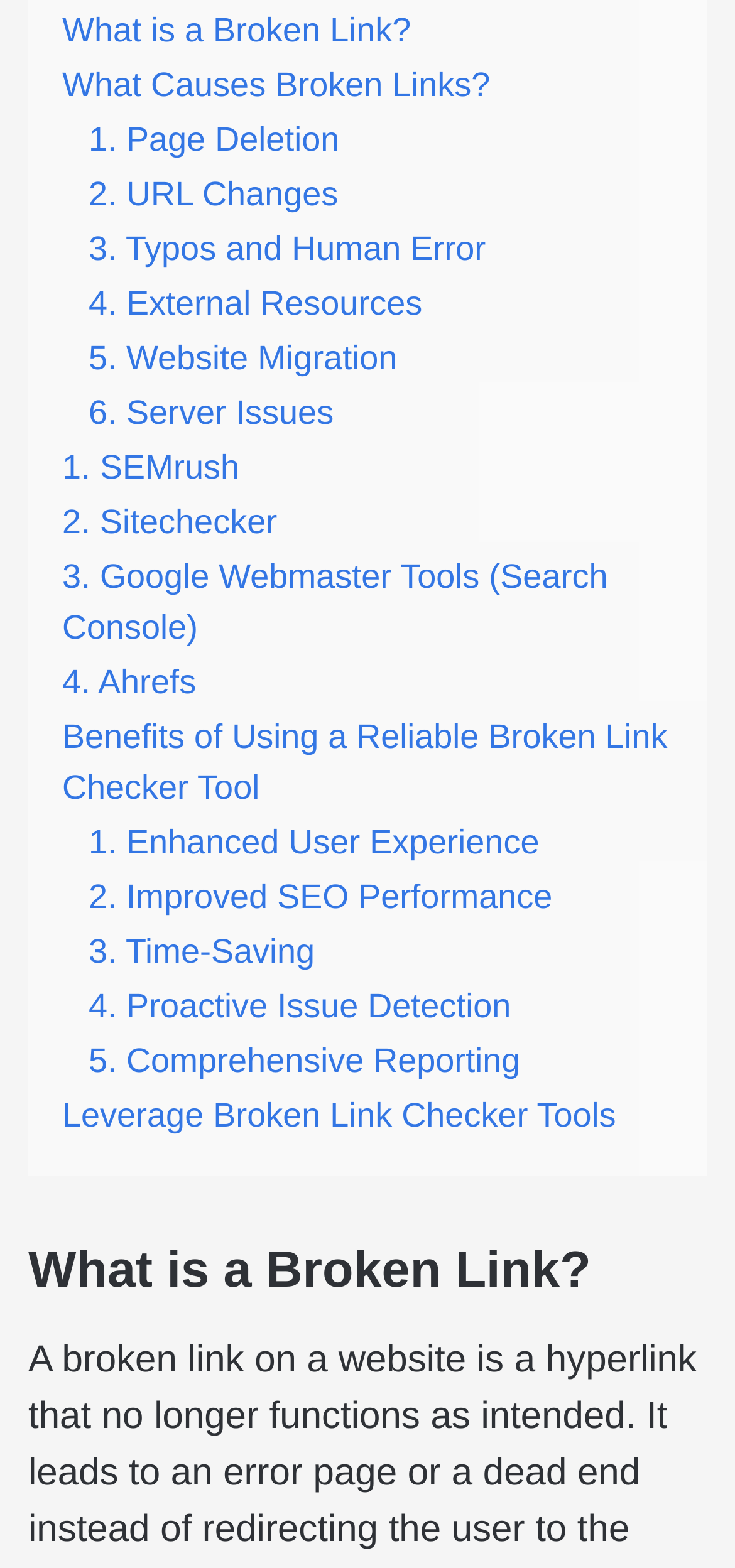Respond to the following question with a brief word or phrase:
What is the first cause of broken links?

Page Deletion